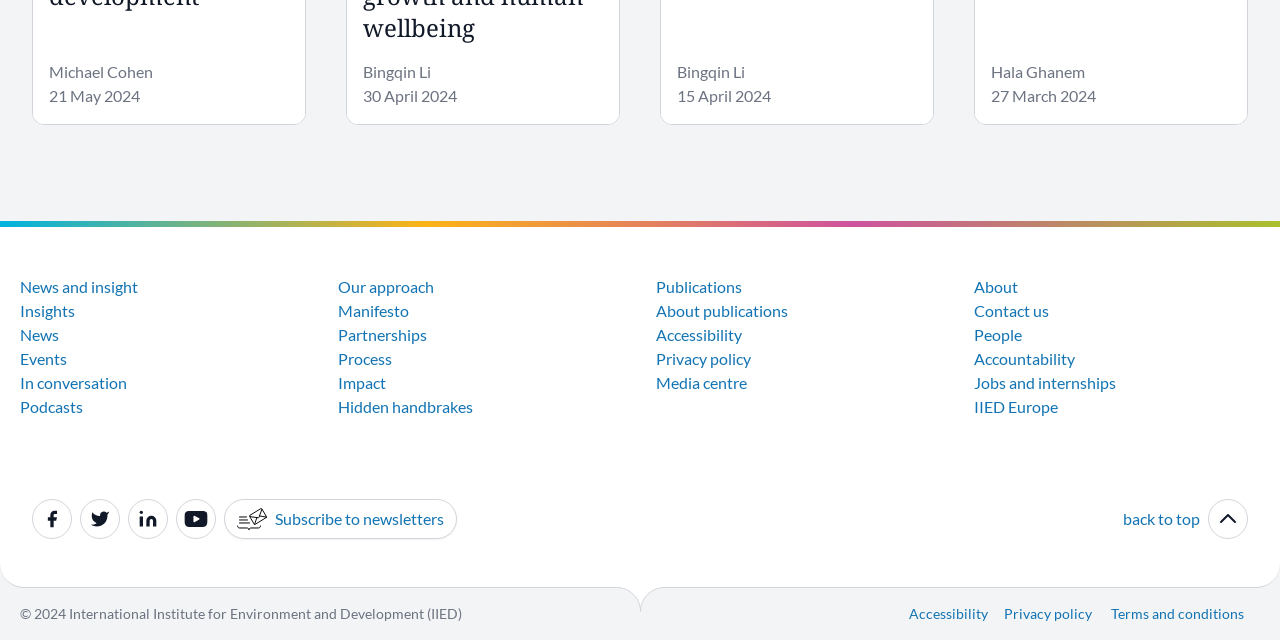Identify the bounding box coordinates of the clickable section necessary to follow the following instruction: "Click on Accessibility". The coordinates should be presented as four float numbers from 0 to 1, i.e., [left, top, right, bottom].

[0.71, 0.944, 0.772, 0.97]